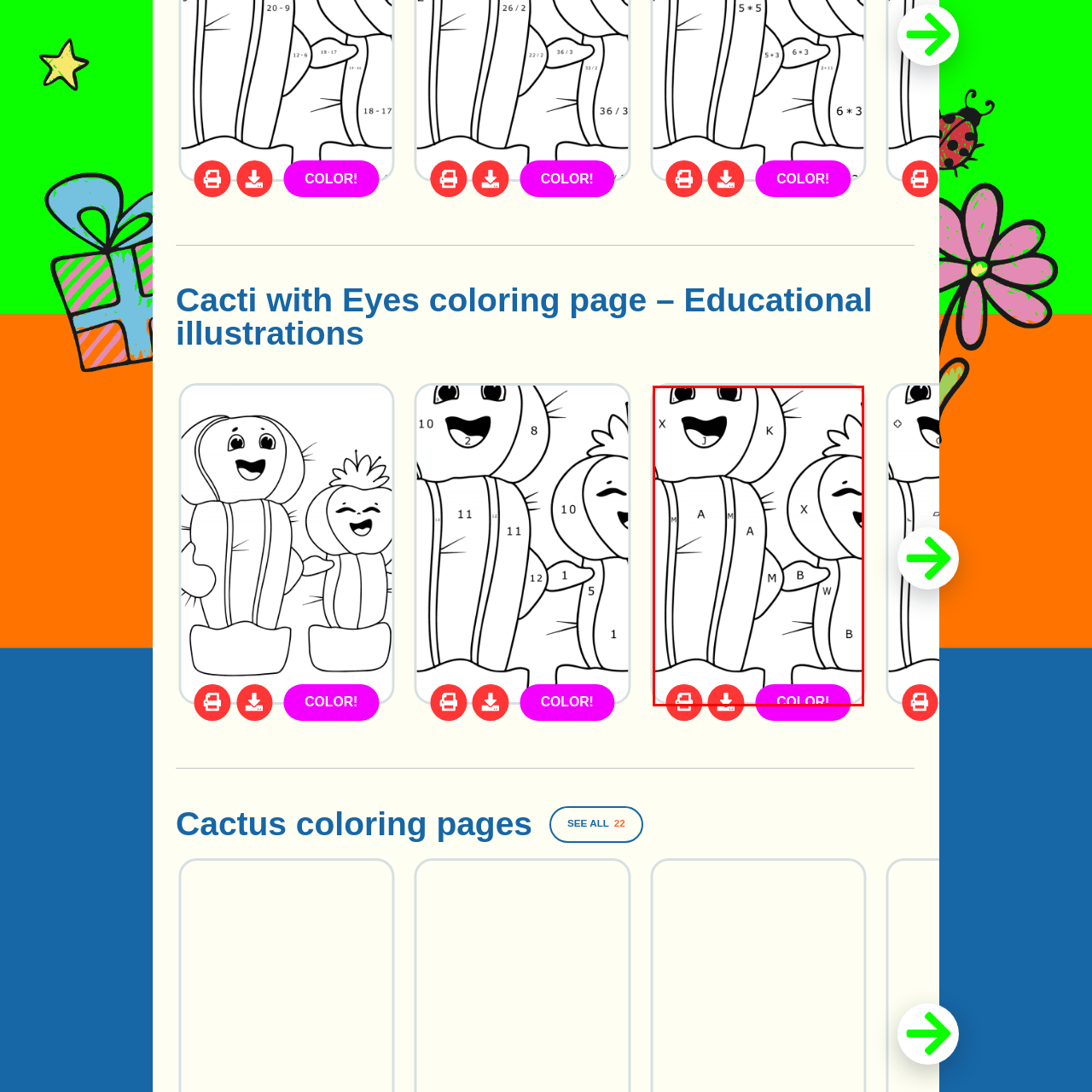What is the function of the 'COLOR!' button?
Scrutinize the image inside the red bounding box and provide a detailed and extensive answer to the question.

The vibrant 'COLOR!' button prominently displayed at the bottom of the image invites young artists to start their colorful adventure, encouraging them to engage with the coloring page and explore their creativity.